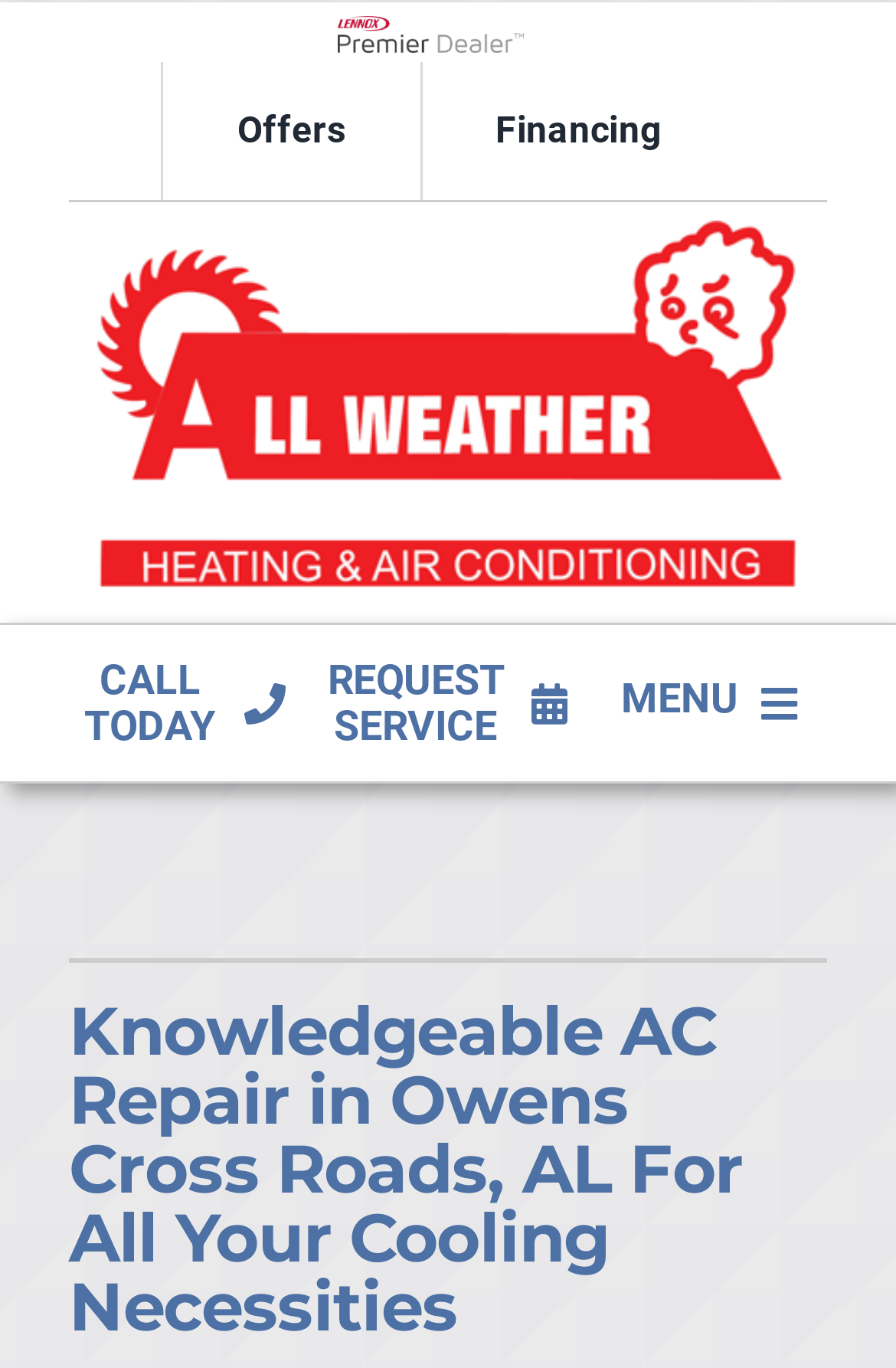Give a succinct answer to this question in a single word or phrase: 
What is the logo displayed on the top left?

Air Concepts of Middle Georgia Logo